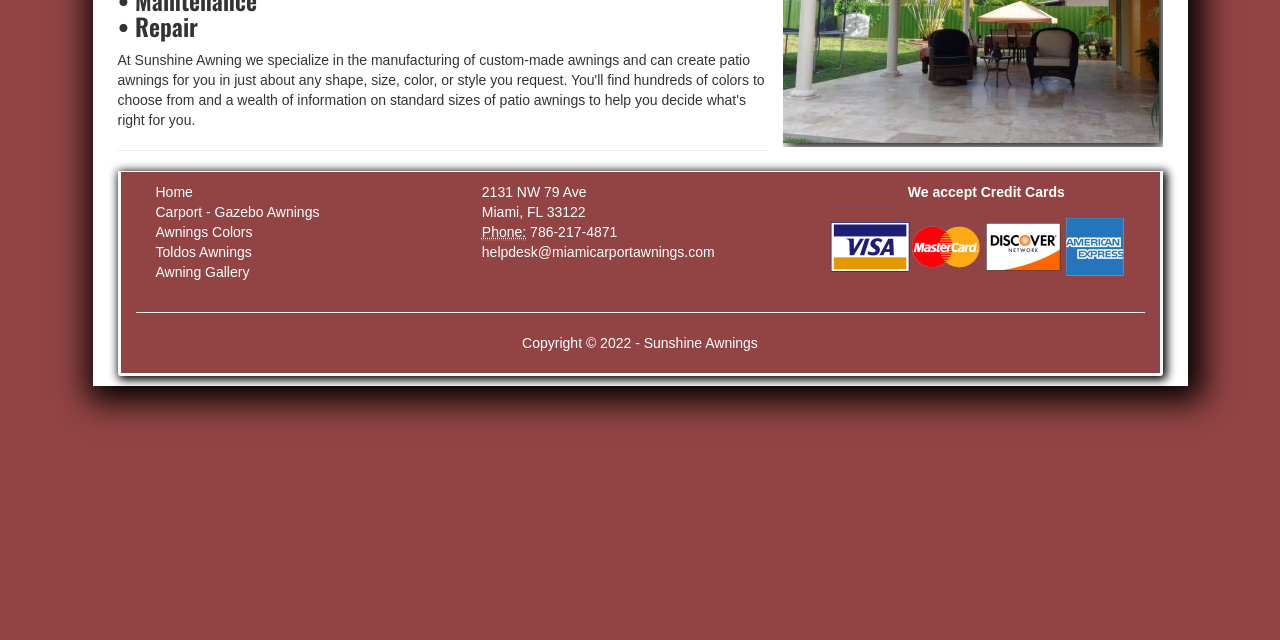Identify and provide the bounding box coordinates of the UI element described: "Carport - Gazebo Awnings". The coordinates should be formatted as [left, top, right, bottom], with each number being a float between 0 and 1.

[0.121, 0.318, 0.25, 0.343]